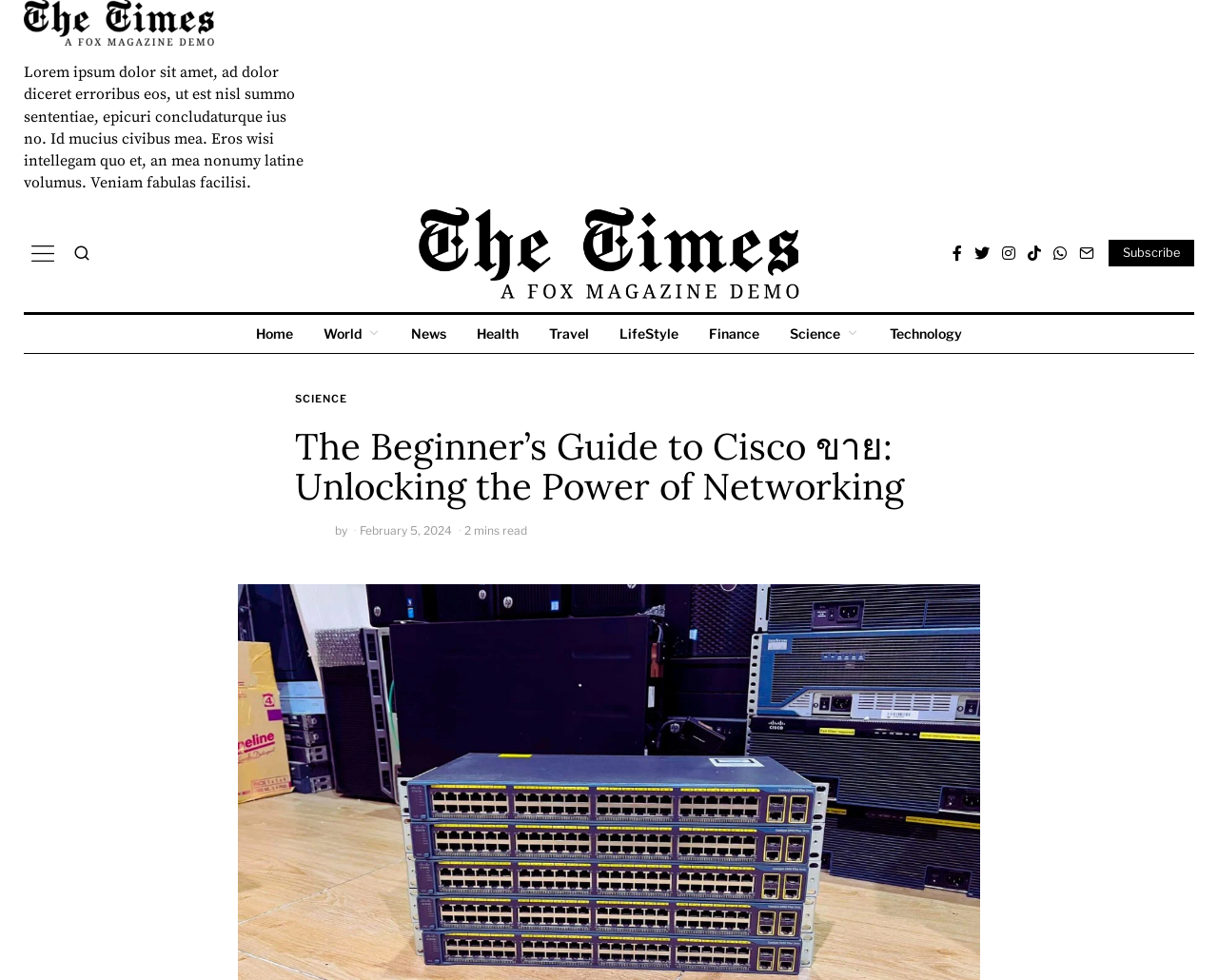What is the date of the article?
Give a single word or phrase answer based on the content of the image.

February 5, 2024